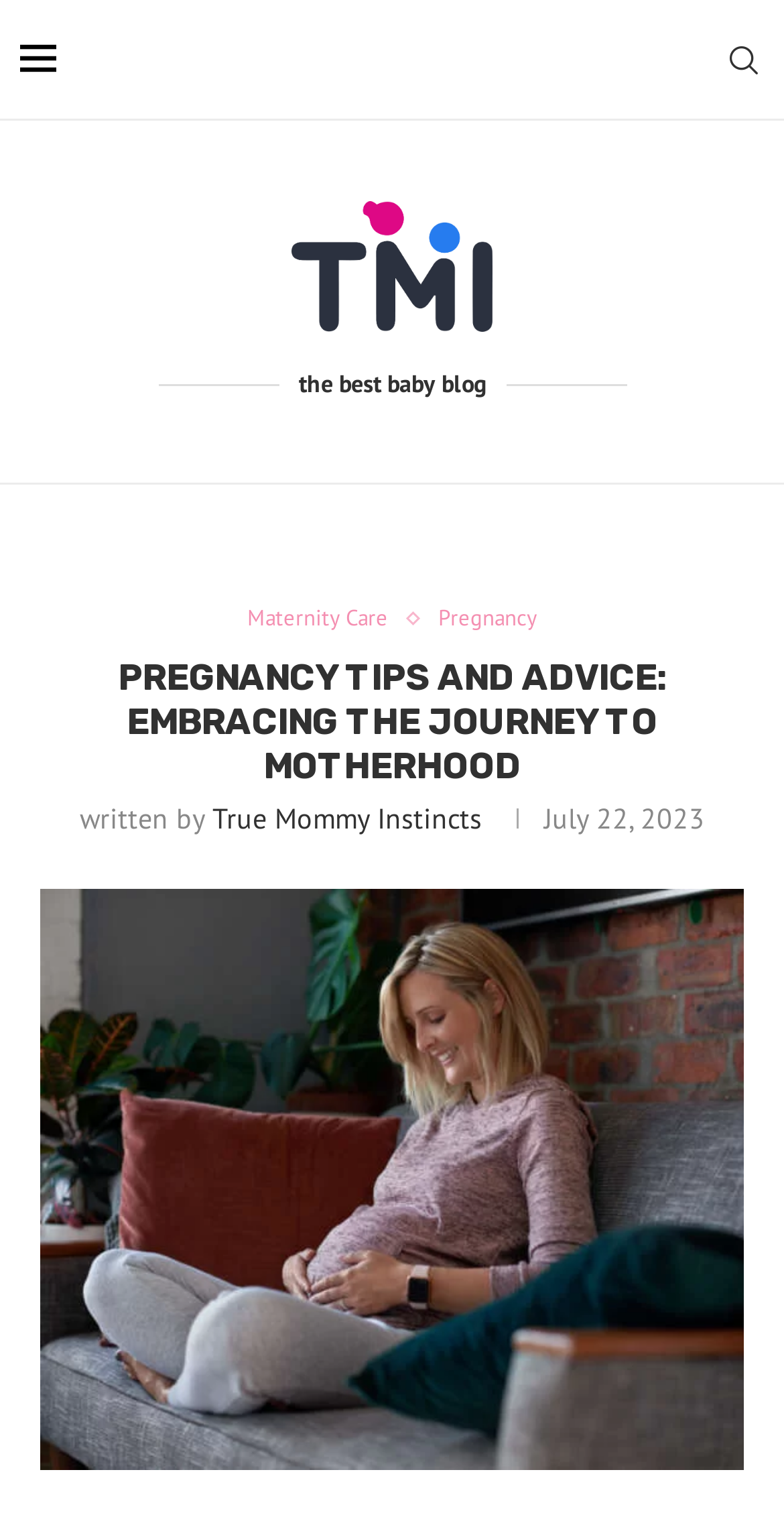Identify and generate the primary title of the webpage.

PREGNANCY TIPS AND ADVICE: EMBRACING THE JOURNEY TO MOTHERHOOD